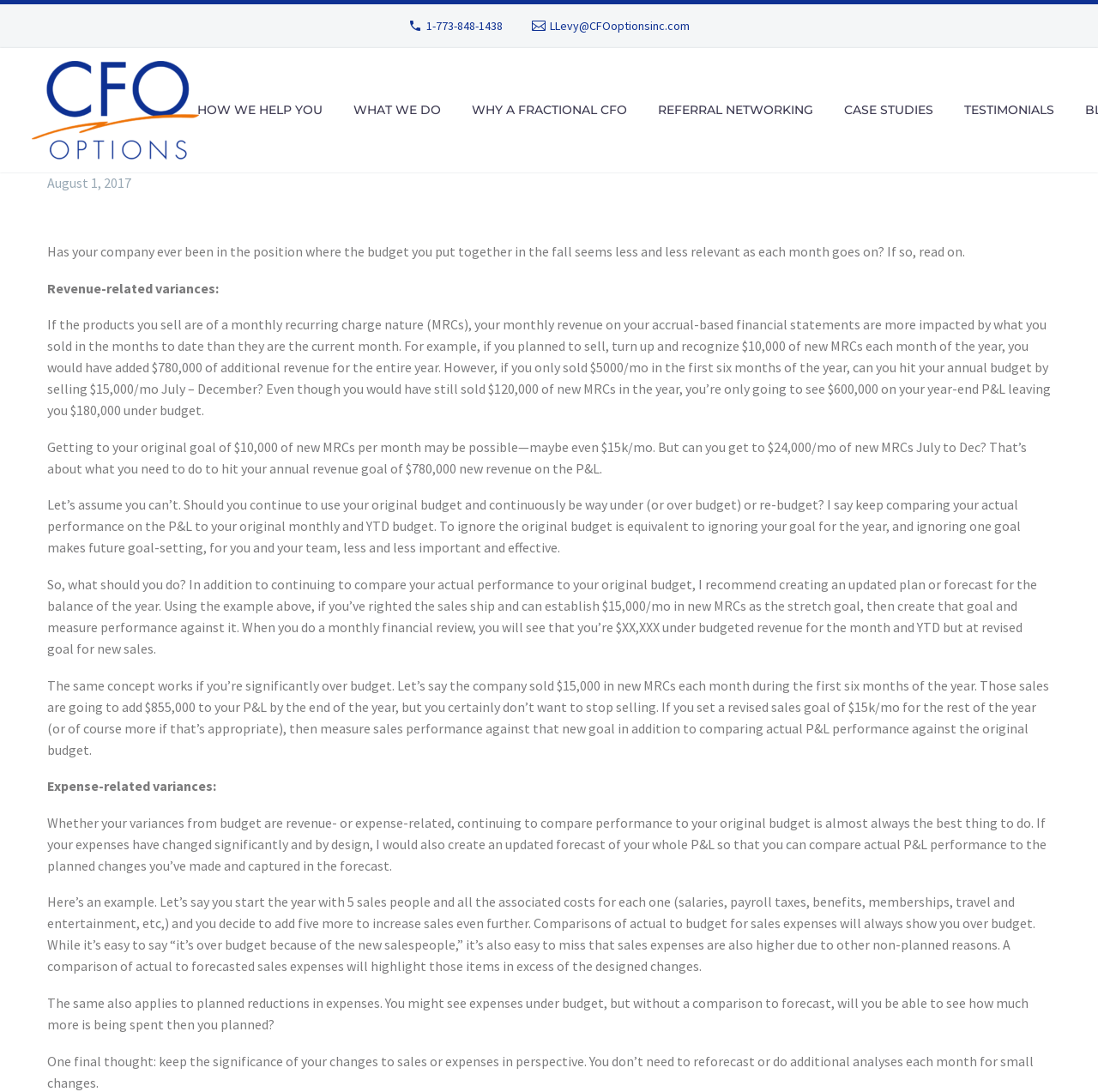What is the company's name?
Craft a detailed and extensive response to the question.

The company's name is CFO Options Inc., which can be found in the image elements with bounding box coordinates [0.029, 0.056, 0.181, 0.146] and [0.181, 0.07, 0.284, 0.132].